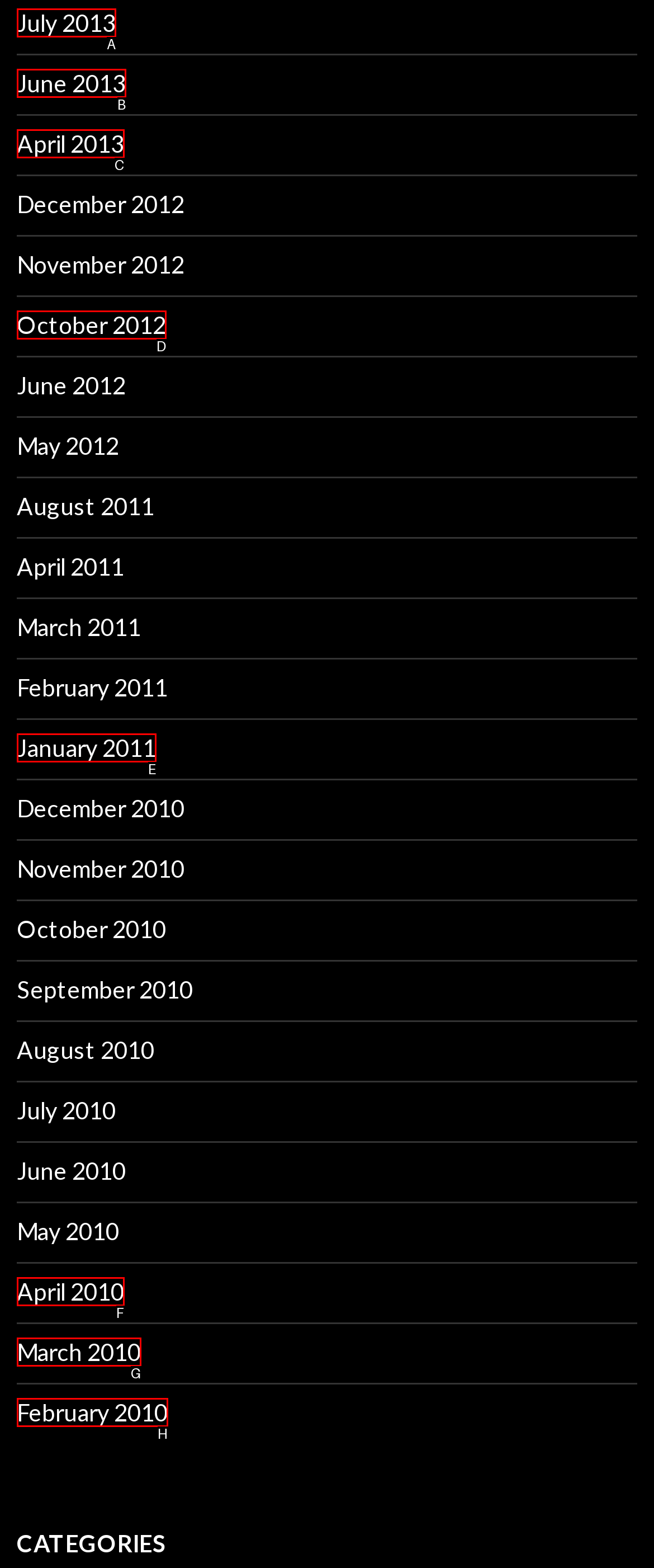Which lettered option matches the following description: April 2010
Provide the letter of the matching option directly.

F